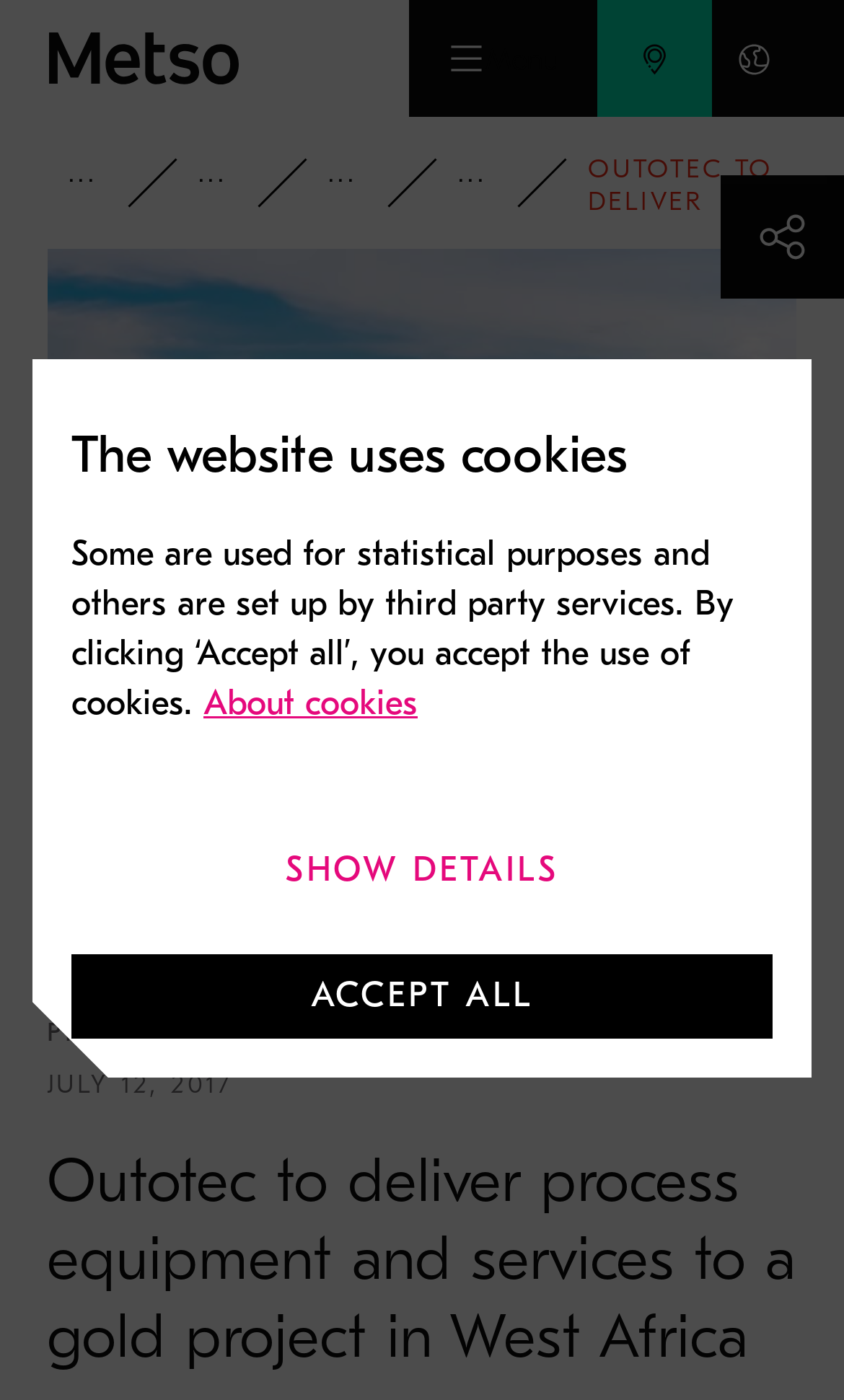Determine the bounding box coordinates of the clickable element necessary to fulfill the instruction: "Show more news". Provide the coordinates as four float numbers within the 0 to 1 range, i.e., [left, top, right, bottom].

[0.854, 0.125, 1.0, 0.213]